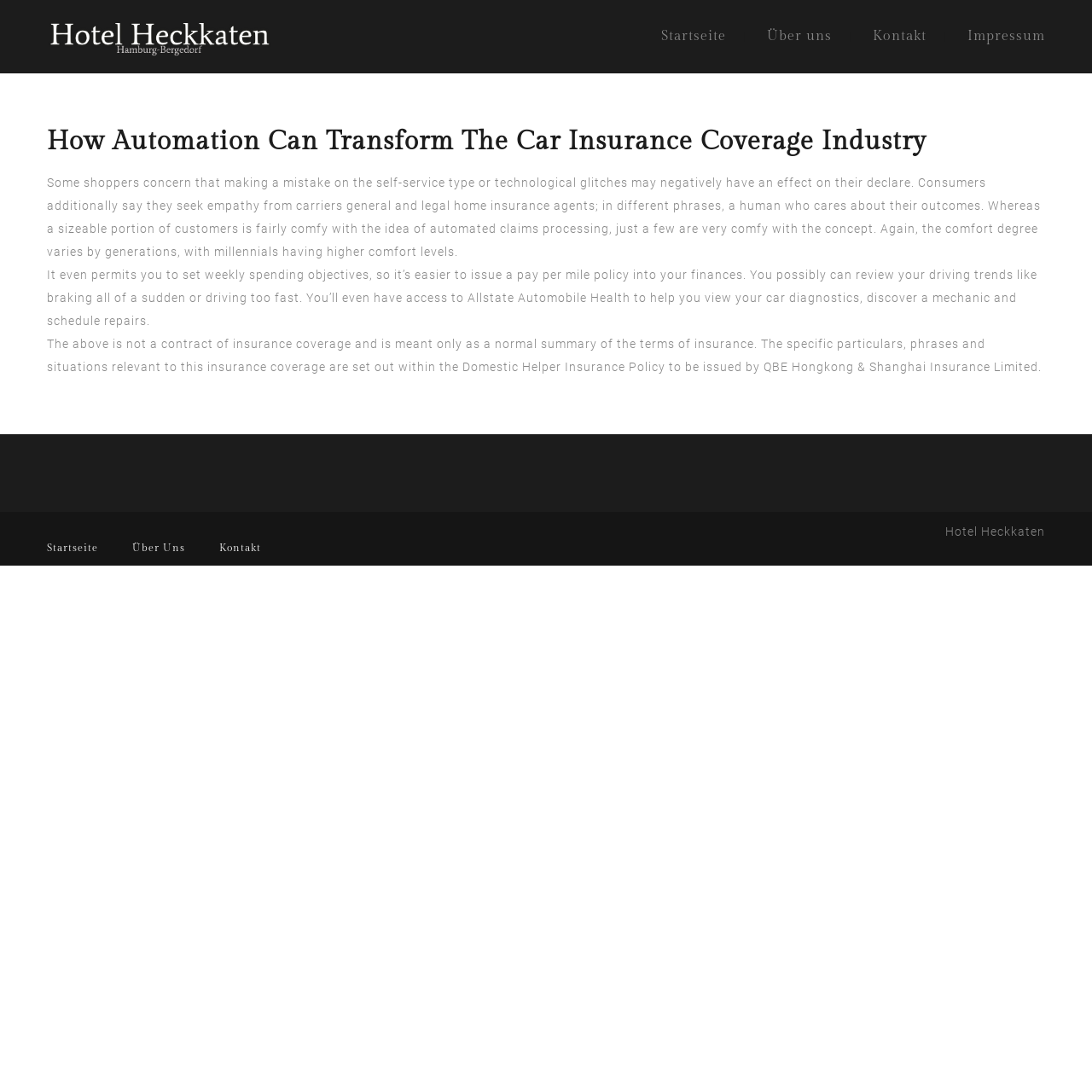What is the name of the hotel mentioned on the page? Analyze the screenshot and reply with just one word or a short phrase.

Hotel Heckkaten